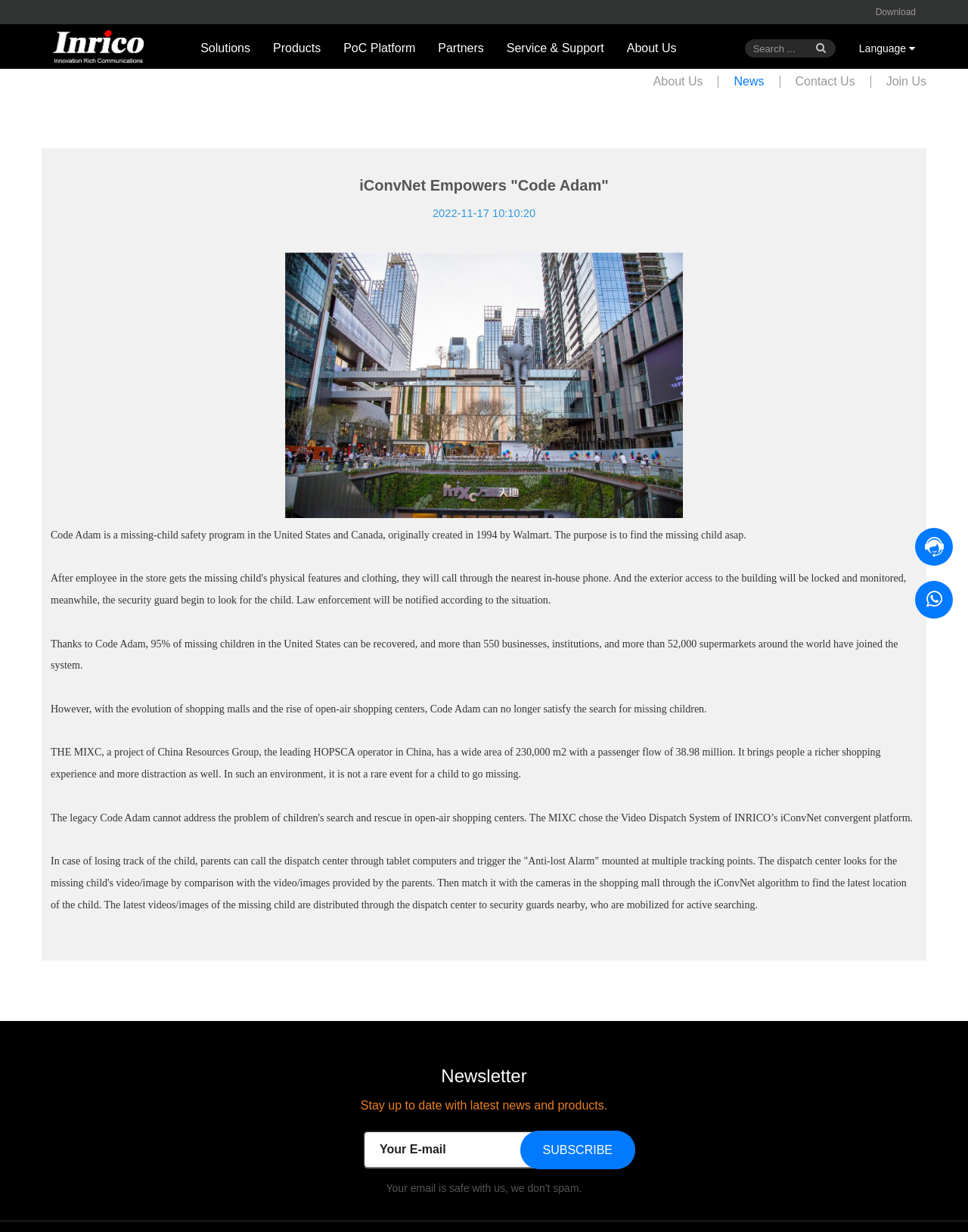Can you look at the image and give a comprehensive answer to the question:
What is the area of THE MIXC shopping mall?

The area of THE MIXC shopping mall is mentioned in the text 'THE MIXC, a project of China Resources Group, the leading HOPSCA operator in China, has a wide area of 230,000 m2...'